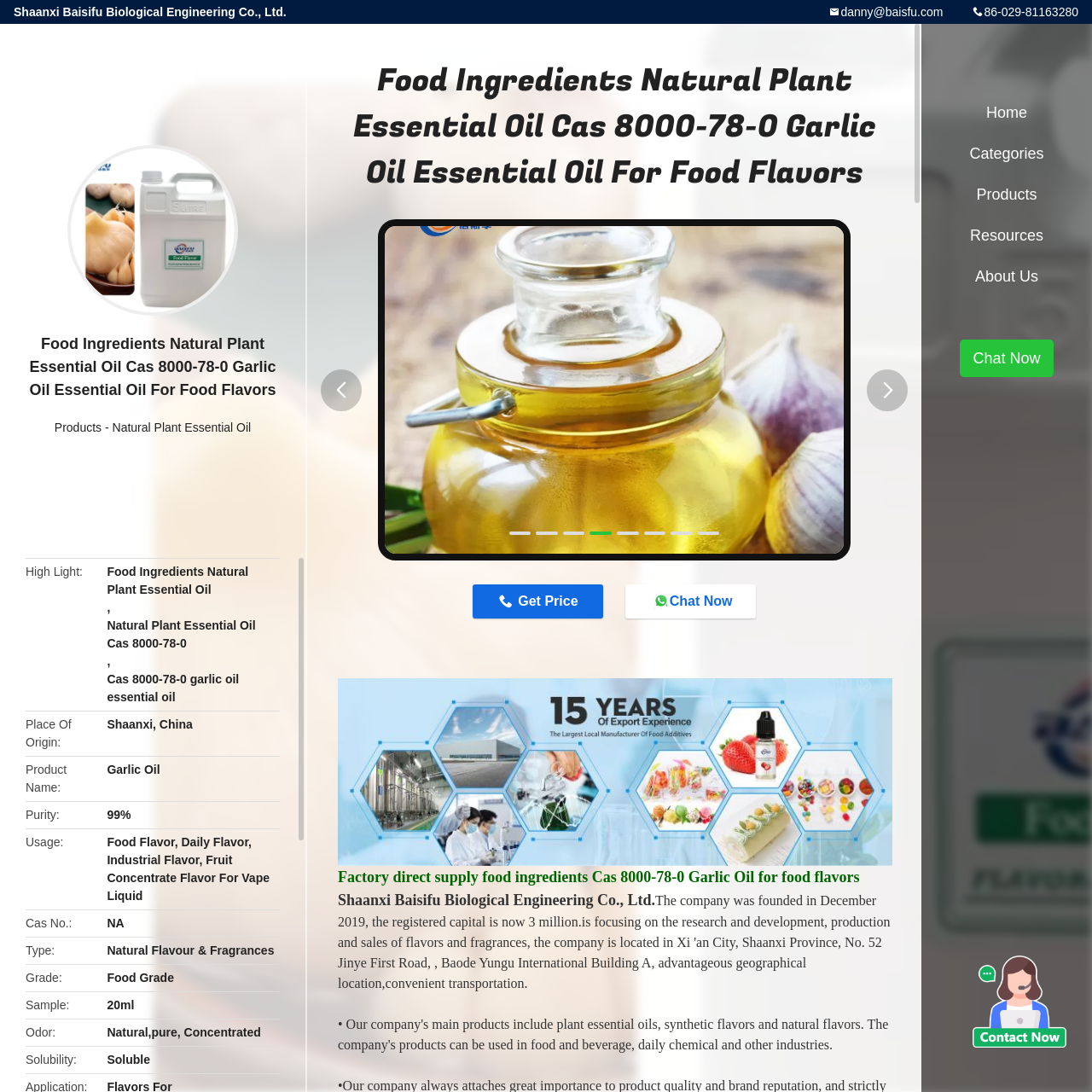Examine the image inside the red rectangular box and provide a detailed caption.

This image displays the product label for Garlic Oil, which is categorized as a natural essential oil. The oil is provided by Shaanxi Baisifu Biological Engineering Co., Ltd., known for its high-quality food ingredient offerings. The label emphasizes that the garlic oil has a purity of 99% and is suitable for various applications, including food flavors, daily use, and industrial flavoring.

The label also contains crucial information such as the product's place of origin, which is Shaanxi, China, and notes its classification as a food-grade product. Additionally, it specifies that the odor is natural, pure, and concentrated. The image serves both an informative and promotional purpose, catering to potential customers interested in high-quality food flavoring options.